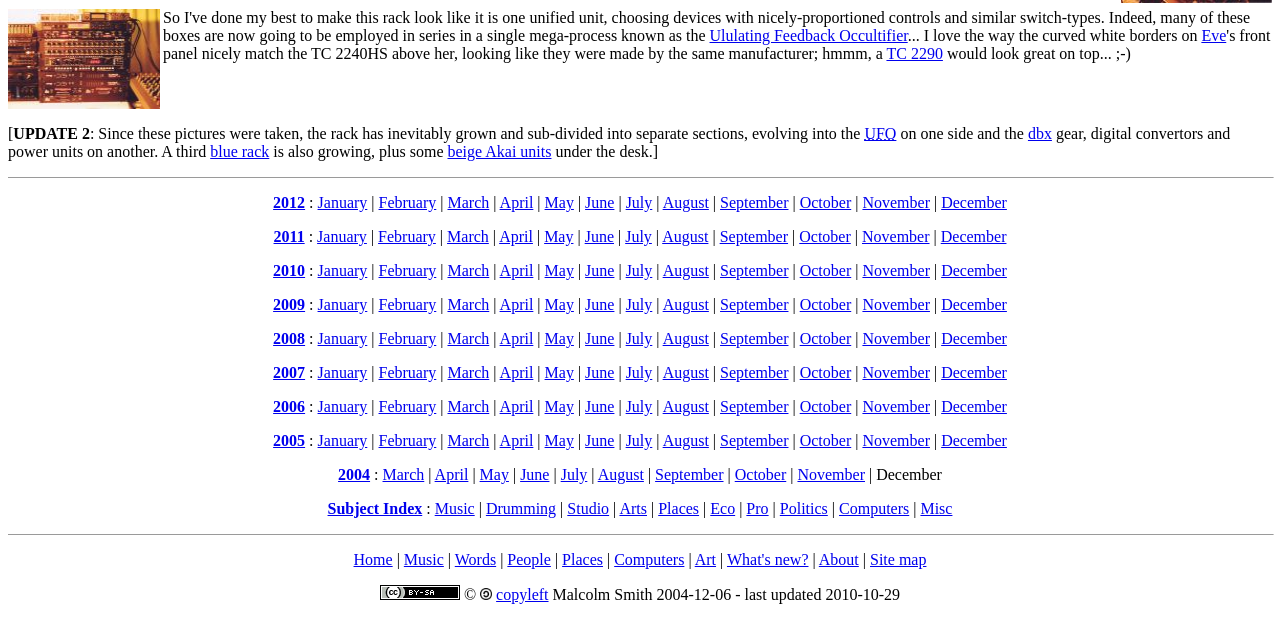Locate the bounding box coordinates of the clickable area needed to fulfill the instruction: "View the image of Outboard rack".

[0.006, 0.015, 0.125, 0.176]